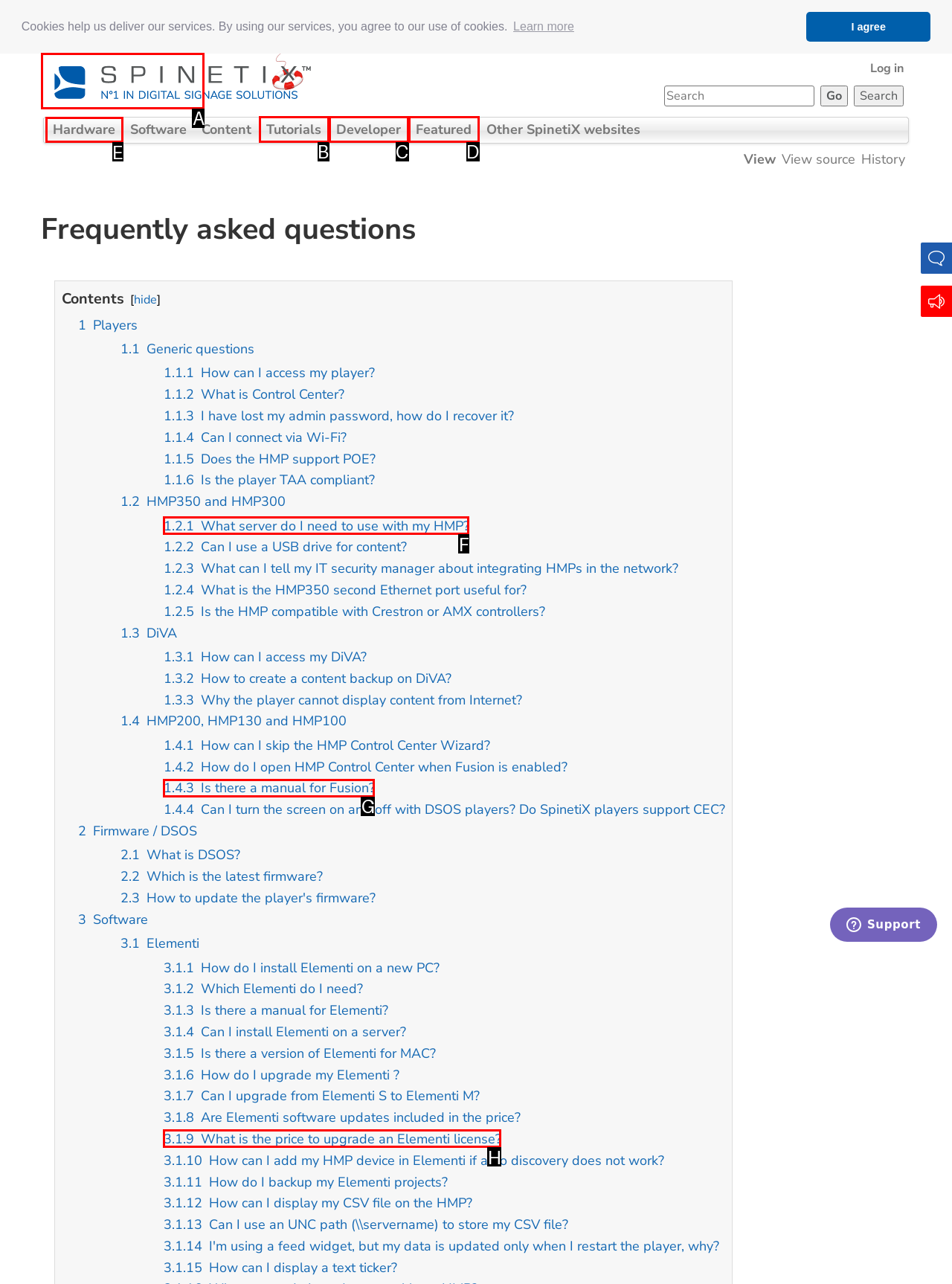Identify which lettered option to click to carry out the task: Go to Hardware page. Provide the letter as your answer.

E